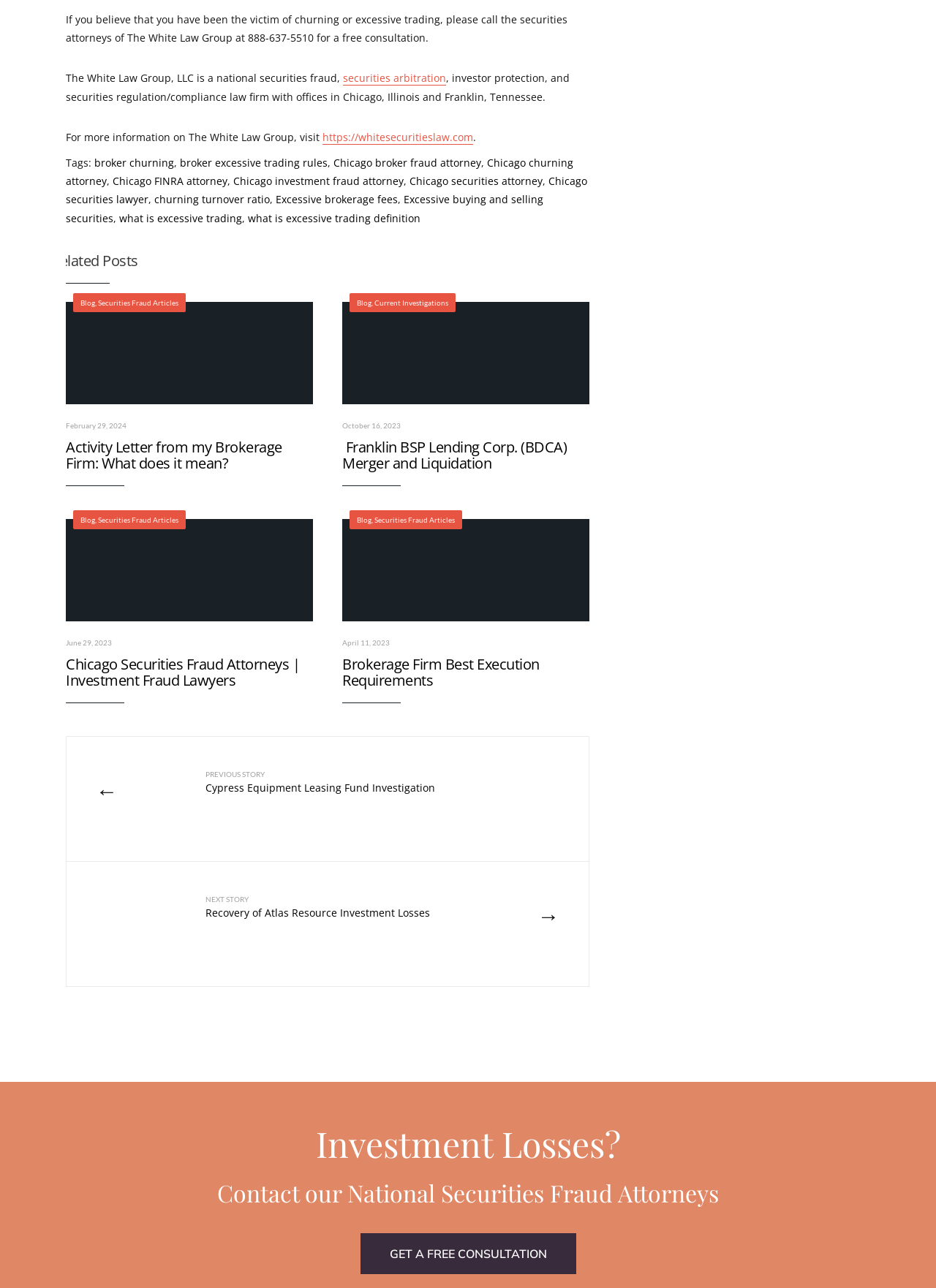What is the phone number for a free consultation?
Please use the image to provide an in-depth answer to the question.

The phone number is mentioned in the first static text element, which says 'If you believe that you have been the victim of churning or excessive trading, please call the securities attorneys of The White Law Group at 888-637-5510 for a free consultation.'